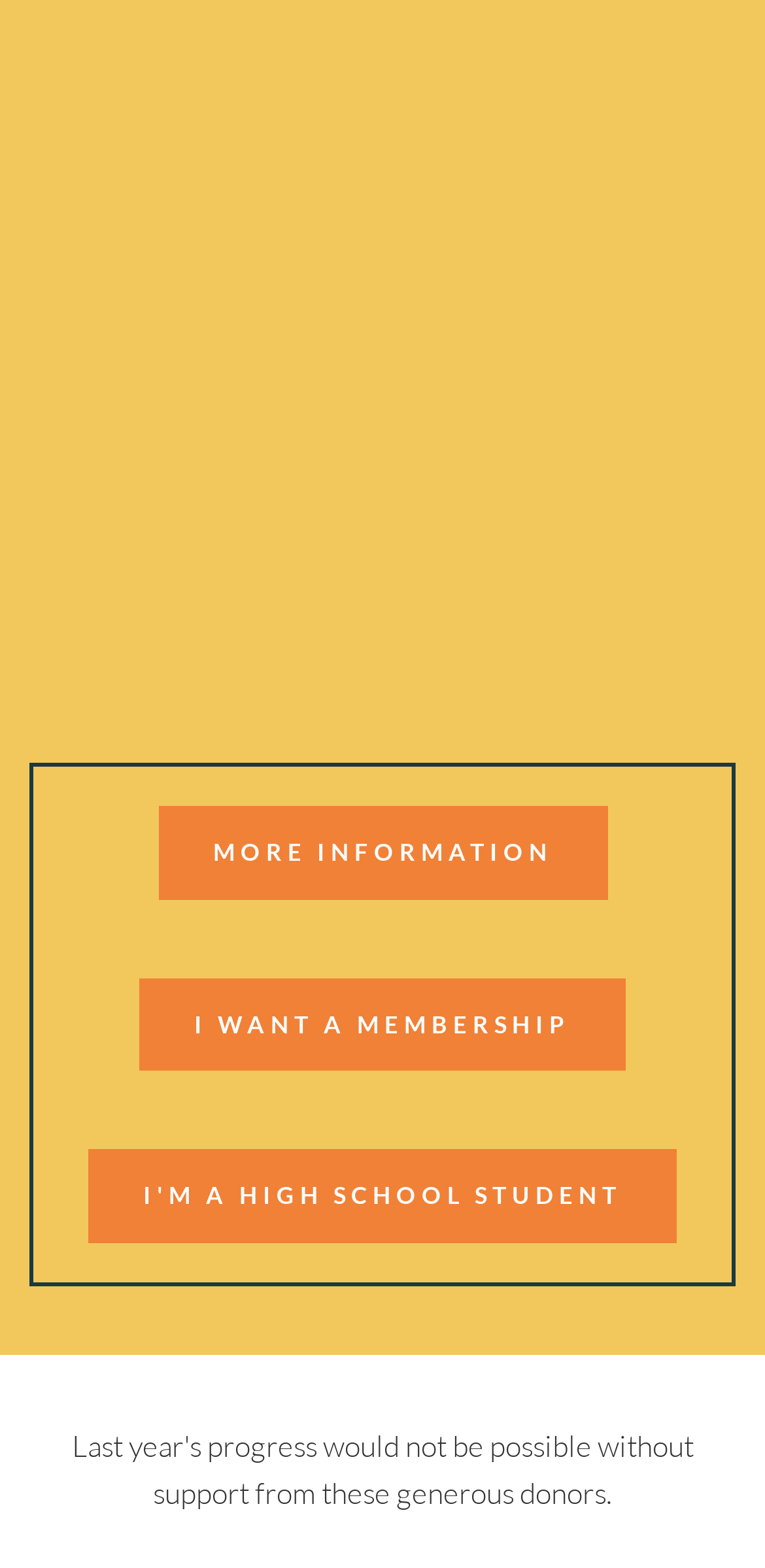Determine the bounding box of the UI element mentioned here: "I WANT A MEMBERSHIP". The coordinates must be in the format [left, top, right, bottom] with values ranging from 0 to 1.

[0.182, 0.624, 0.818, 0.683]